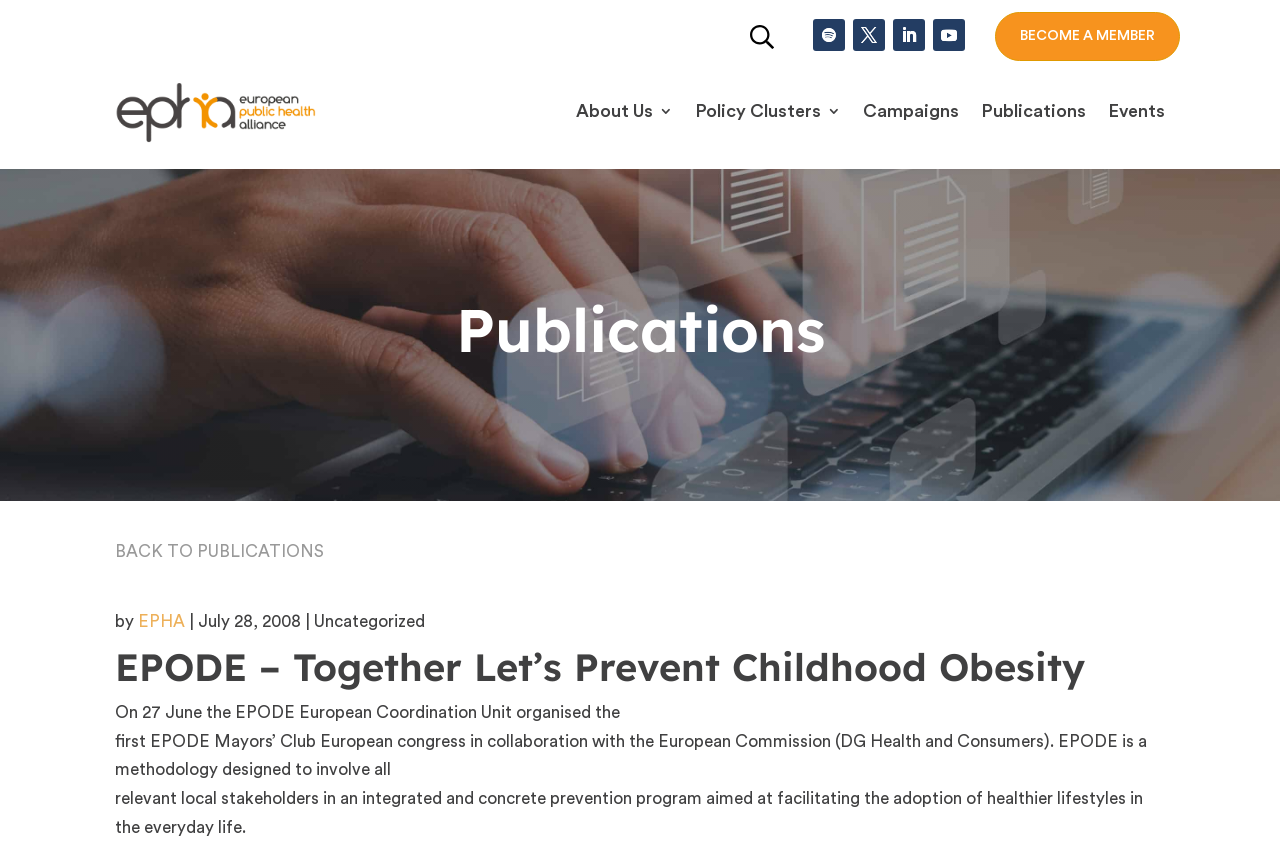What is the topic of the publication?
Please look at the screenshot and answer in one word or a short phrase.

Childhood Obesity